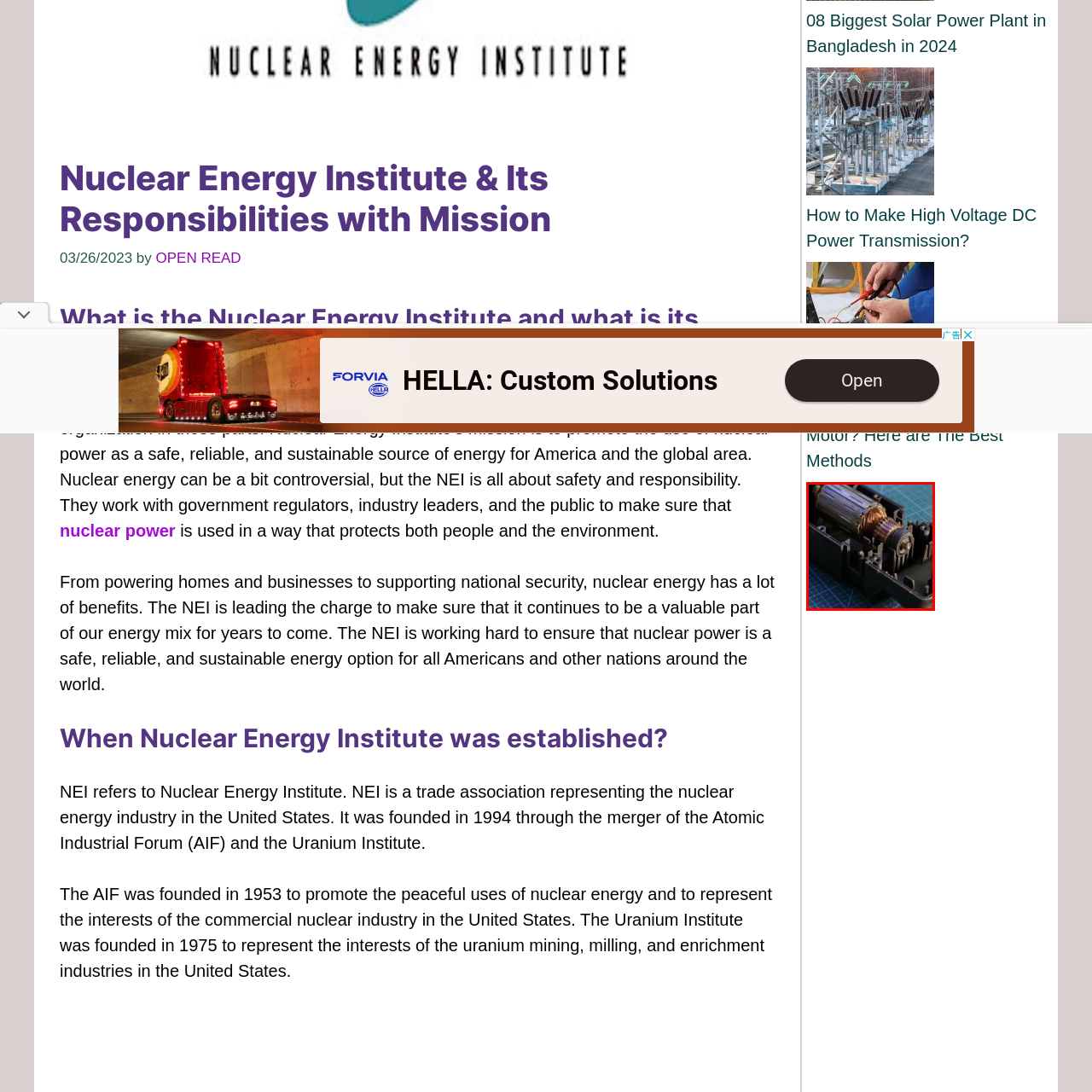What type of surface is the motor's design situated on?  
Observe the image highlighted by the red bounding box and supply a detailed response derived from the visual information in the image.

The motor's design is situated on a grid-patterned surface, which is commonly used for precision work, emphasizing the craftsmanship involved in motor assembly.